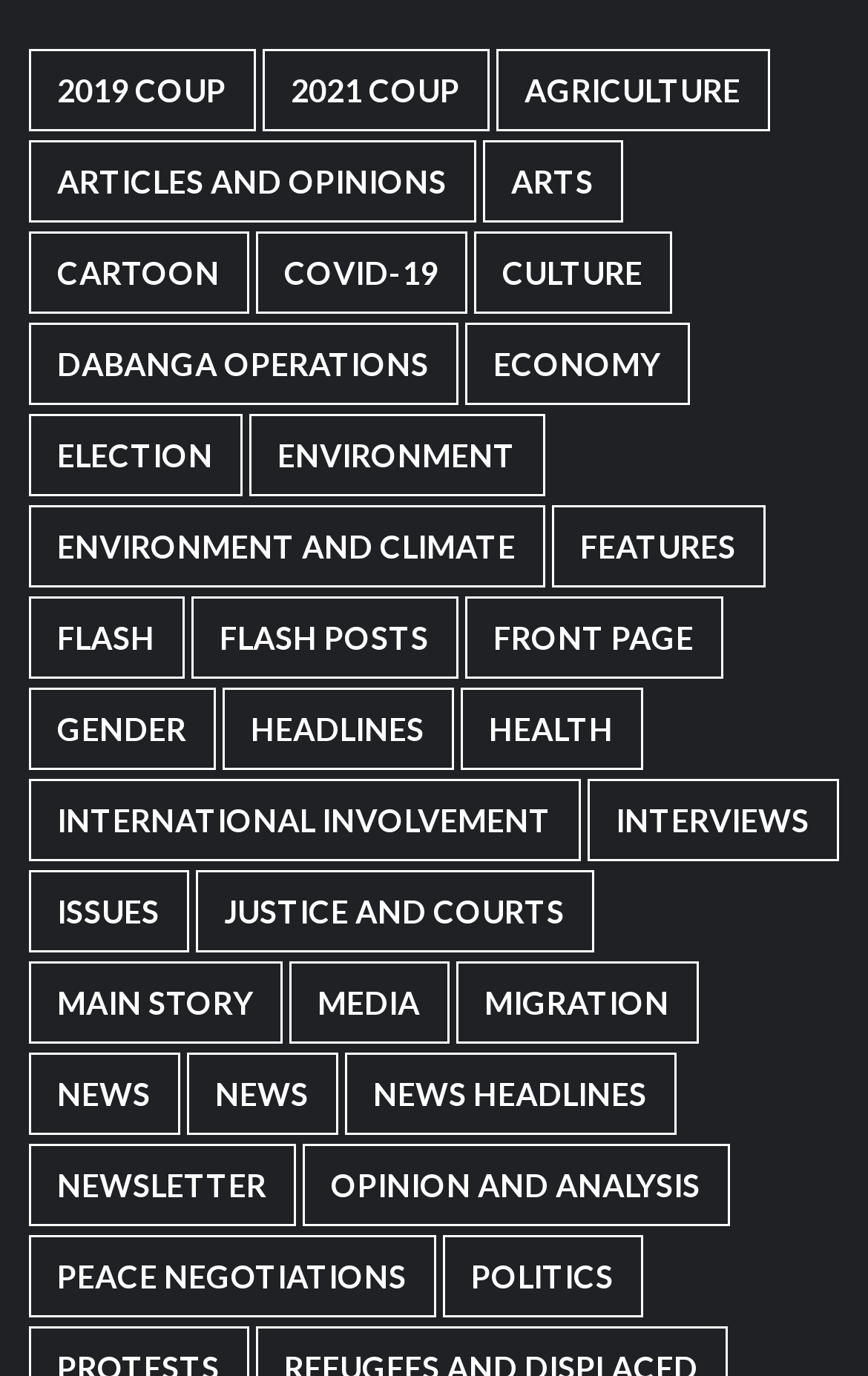Bounding box coordinates are specified in the format (top-left x, top-left y, bottom-right x, bottom-right y). All values are floating point numbers bounded between 0 and 1. Please provide the bounding box coordinate of the region this sentence describes: Peace negotiations

[0.032, 0.897, 0.501, 0.957]